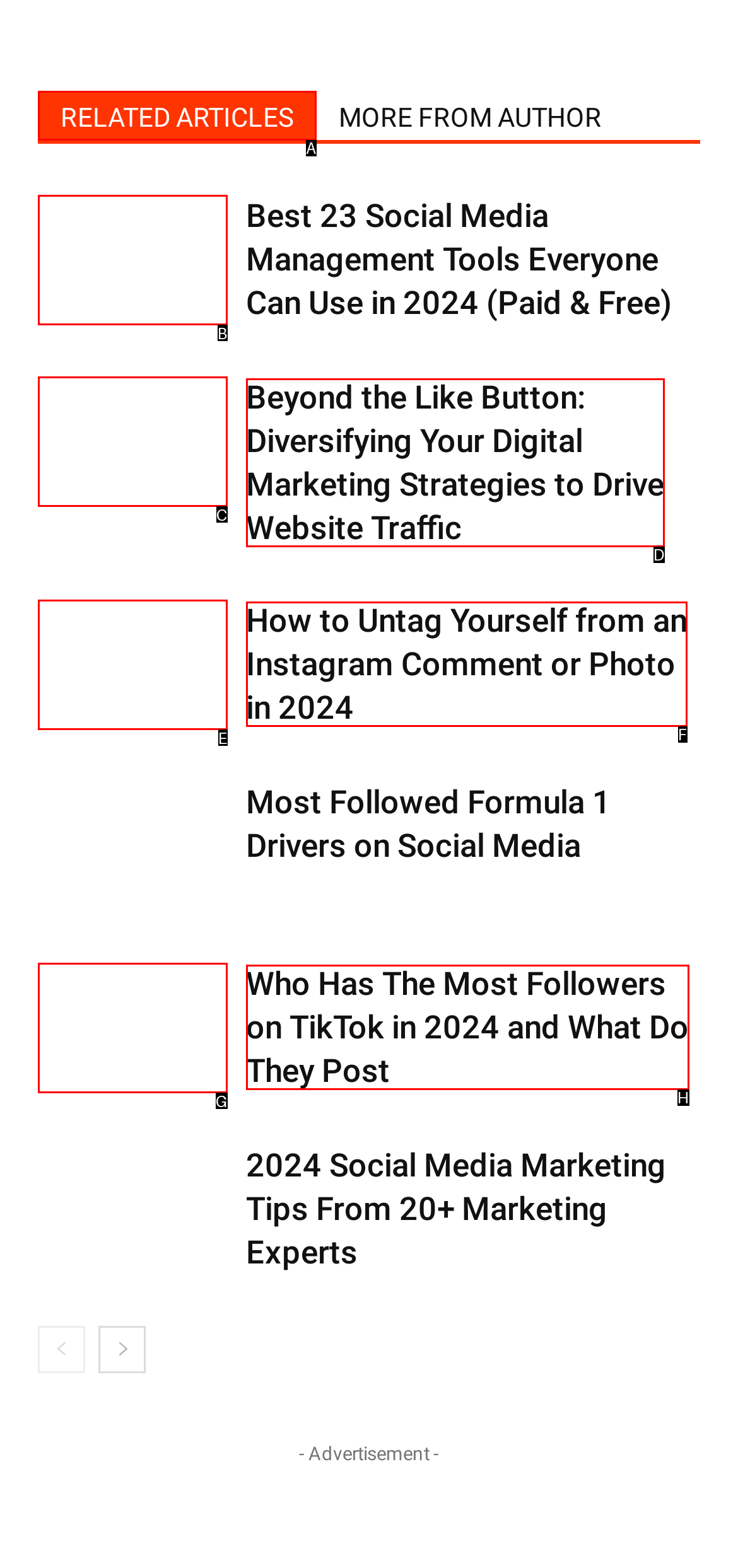Choose the option that best matches the description: RELATED ARTICLES
Indicate the letter of the matching option directly.

A